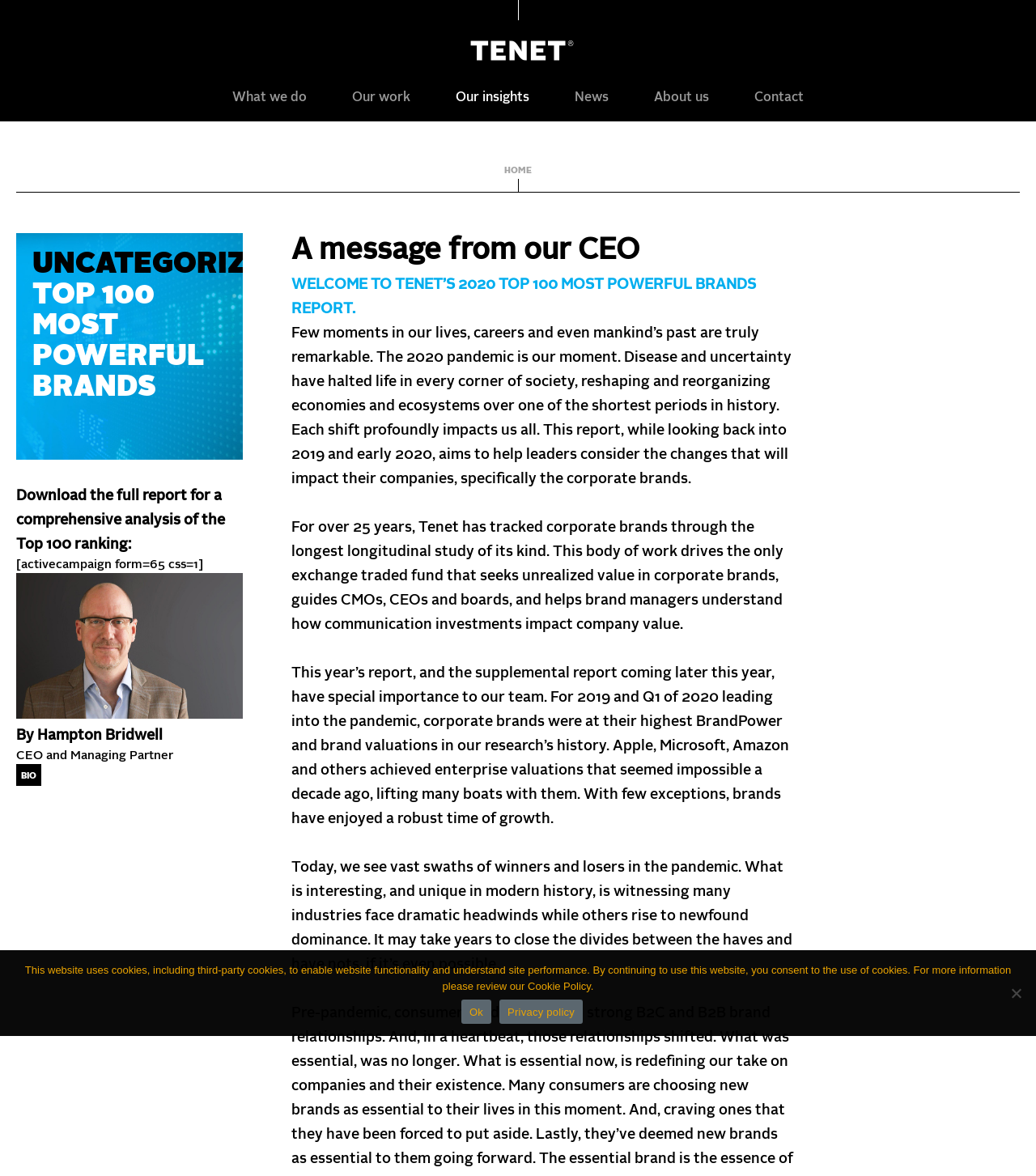Analyze the image and give a detailed response to the question:
What is the purpose of the report?

The purpose of the report can be inferred from the text on the webpage. The text states that the report 'aims to help leaders consider the changes that will impact their companies, specifically the corporate brands.' This suggests that the report is intended to provide insights and guidance to leaders in the industry.